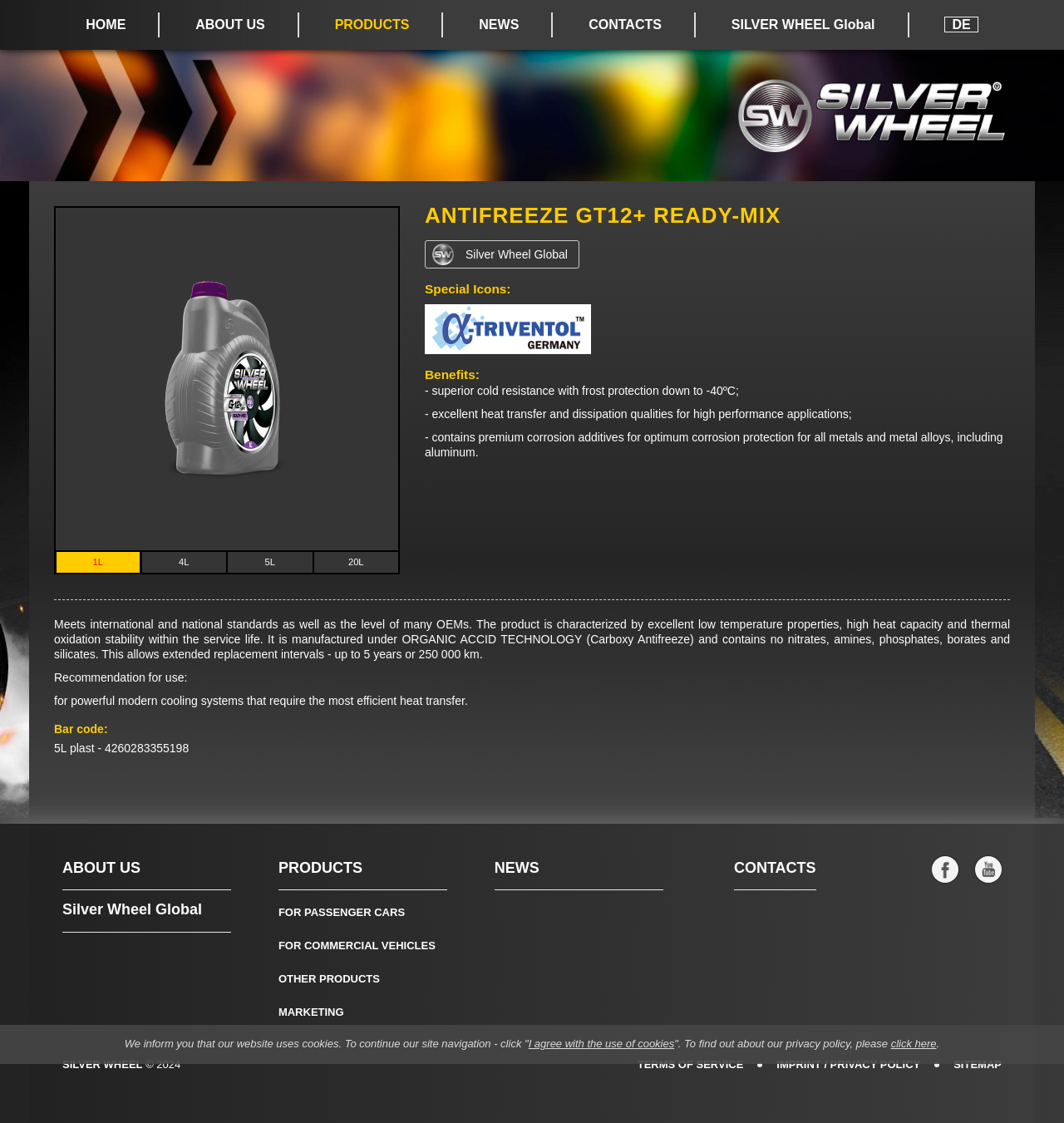Determine the bounding box coordinates of the UI element that matches the following description: "Products". The coordinates should be four float numbers between 0 and 1 in the format [left, top, right, bottom].

[0.262, 0.756, 0.421, 0.793]